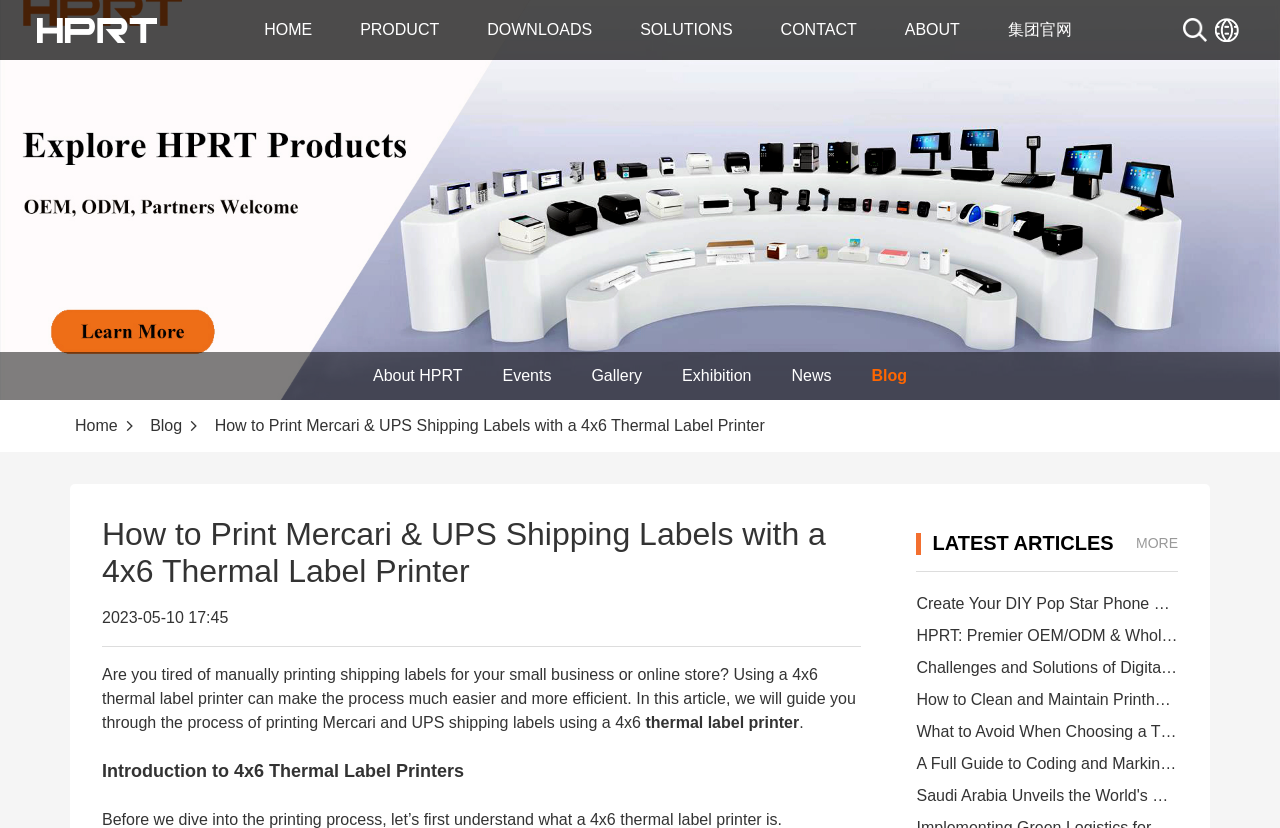Please identify the bounding box coordinates of the area that needs to be clicked to follow this instruction: "View more latest articles".

[0.887, 0.647, 0.92, 0.666]